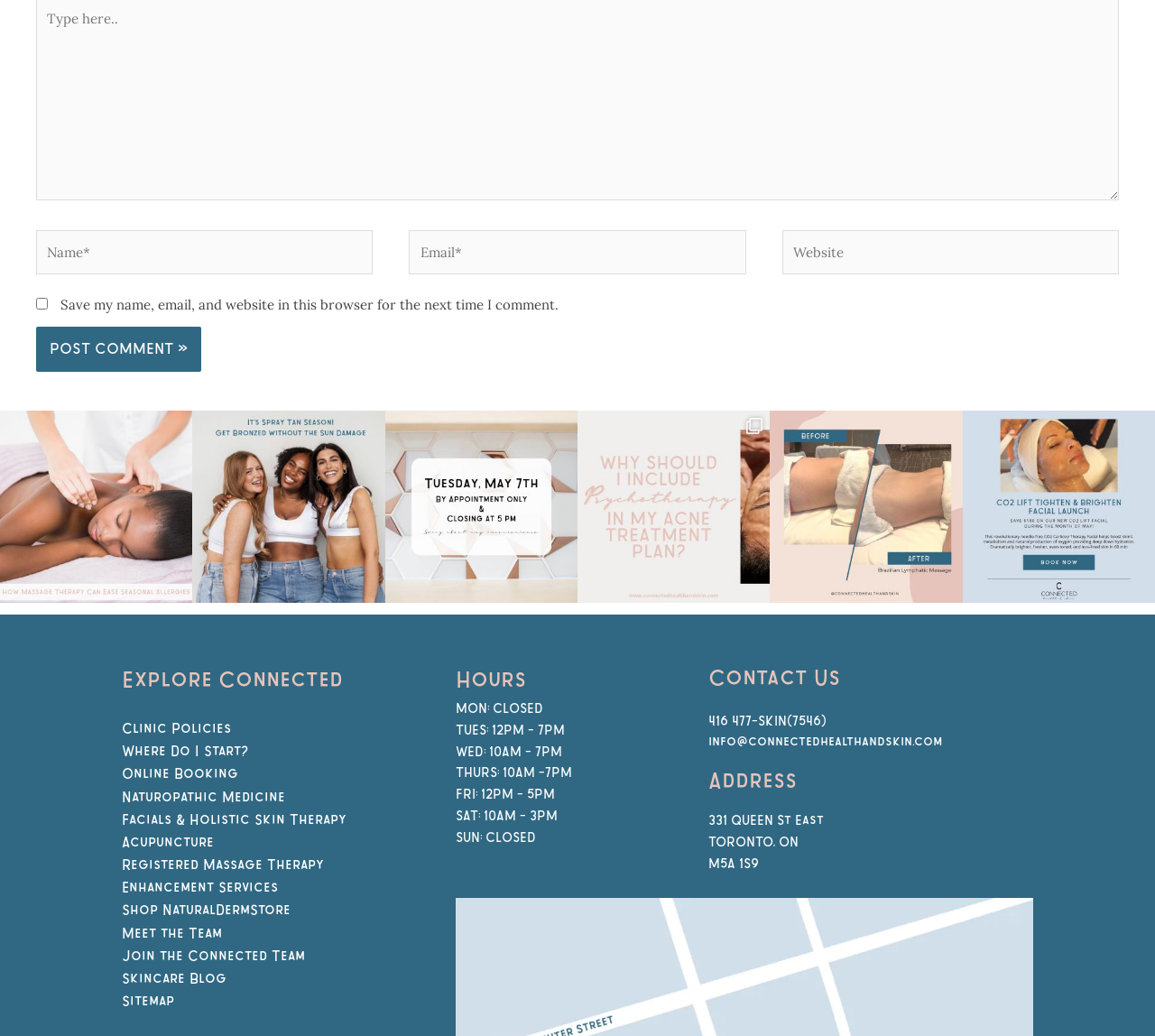Provide a brief response to the question below using a single word or phrase: 
What is the business address?

331 Queen St East